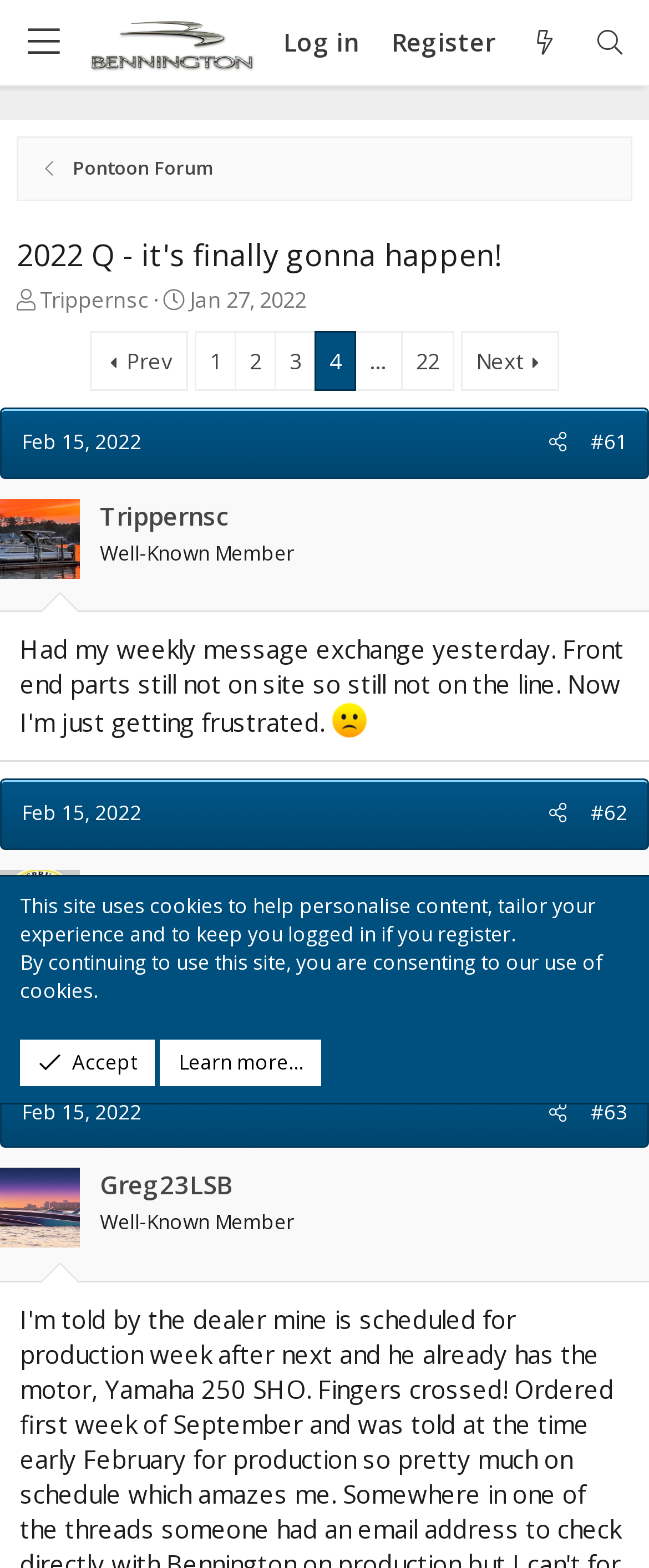Locate the bounding box coordinates of the clickable area needed to fulfill the instruction: "View the previous page".

[0.138, 0.211, 0.29, 0.249]